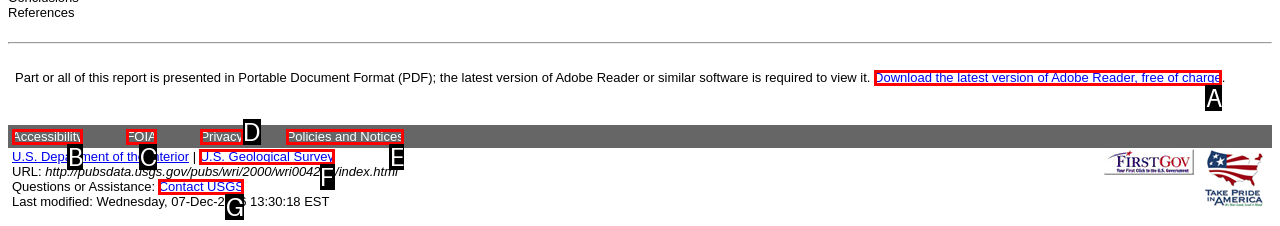Which lettered option matches the following description: Contact USGS
Provide the letter of the matching option directly.

G